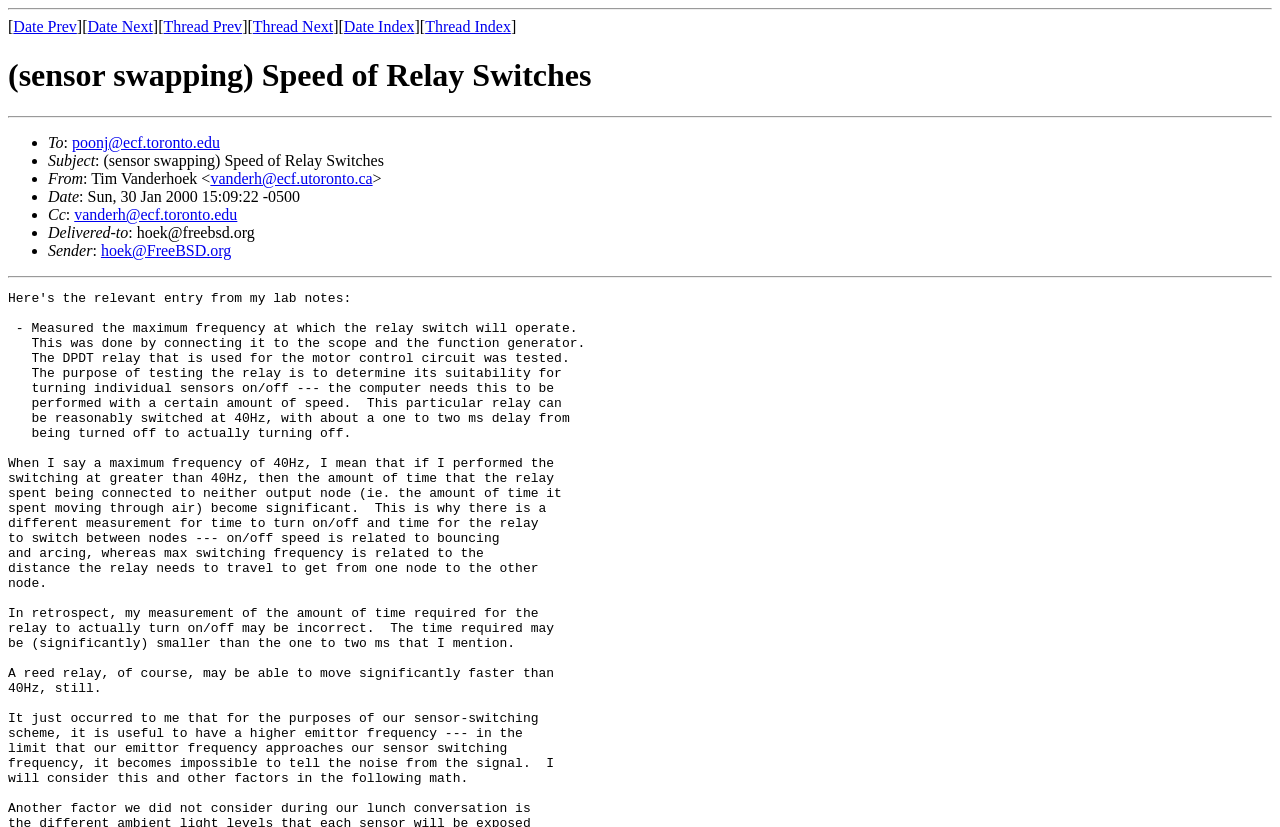Please determine the heading text of this webpage.

(sensor swapping) Speed of Relay Switches